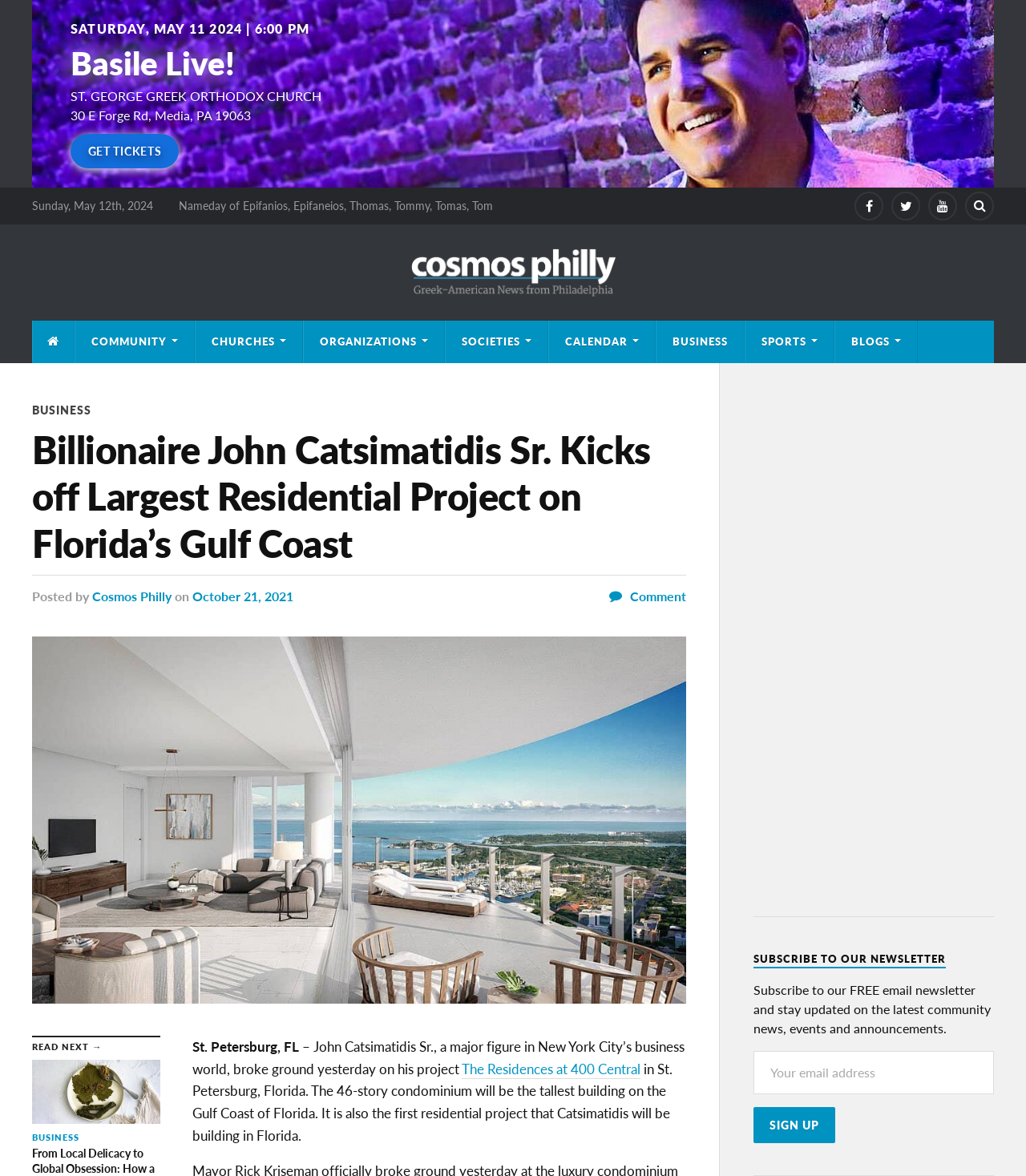Show the bounding box coordinates of the element that should be clicked to complete the task: "Click on the 'Page 22' link".

None